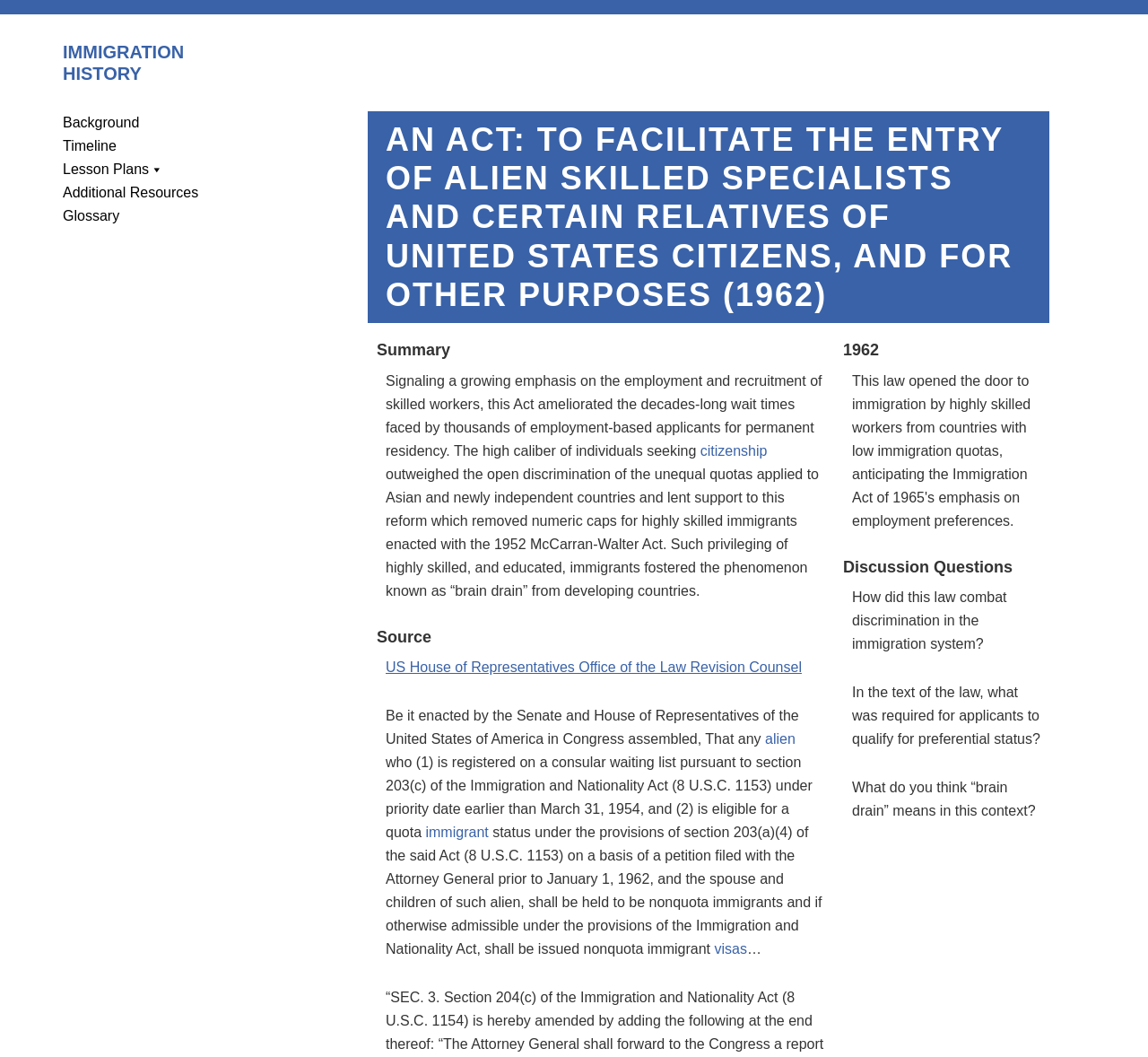What is the main topic of this webpage?
Can you offer a detailed and complete answer to this question?

The webpage is focused on an act related to immigration, specifically facilitating the entry of alien skilled specialists and certain relatives of United States citizens, as indicated by the heading 'AN ACT: TO FACILITATE THE ENTRY OF ALIEN SKILLED SPECIALISTS AND CERTAIN RELATIVES OF UNITED STATES CITIZENS, AND FOR OTHER PURPOSES (1962)'.